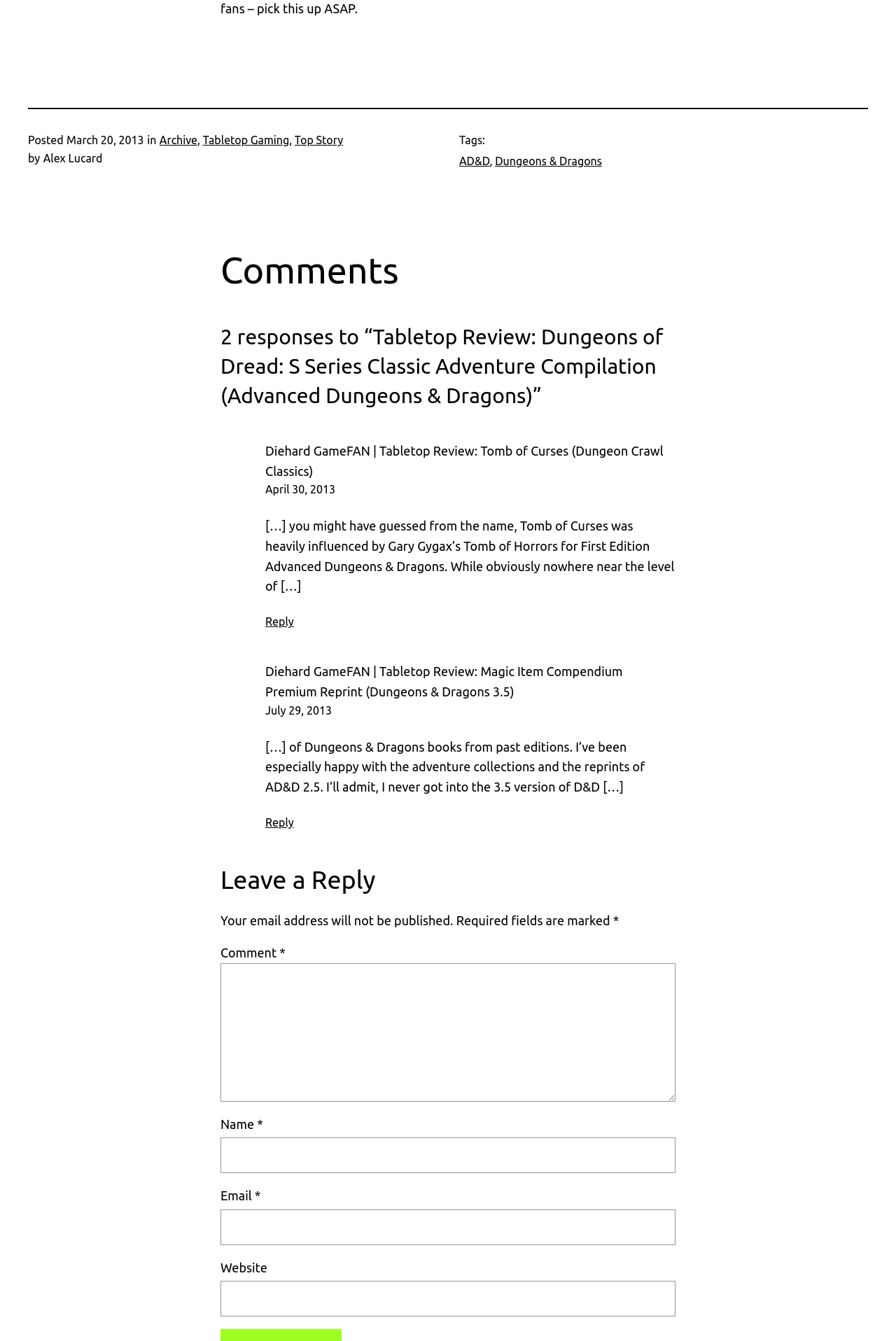Can you find the bounding box coordinates for the element to click on to achieve the instruction: "View the image of Stiles"?

None